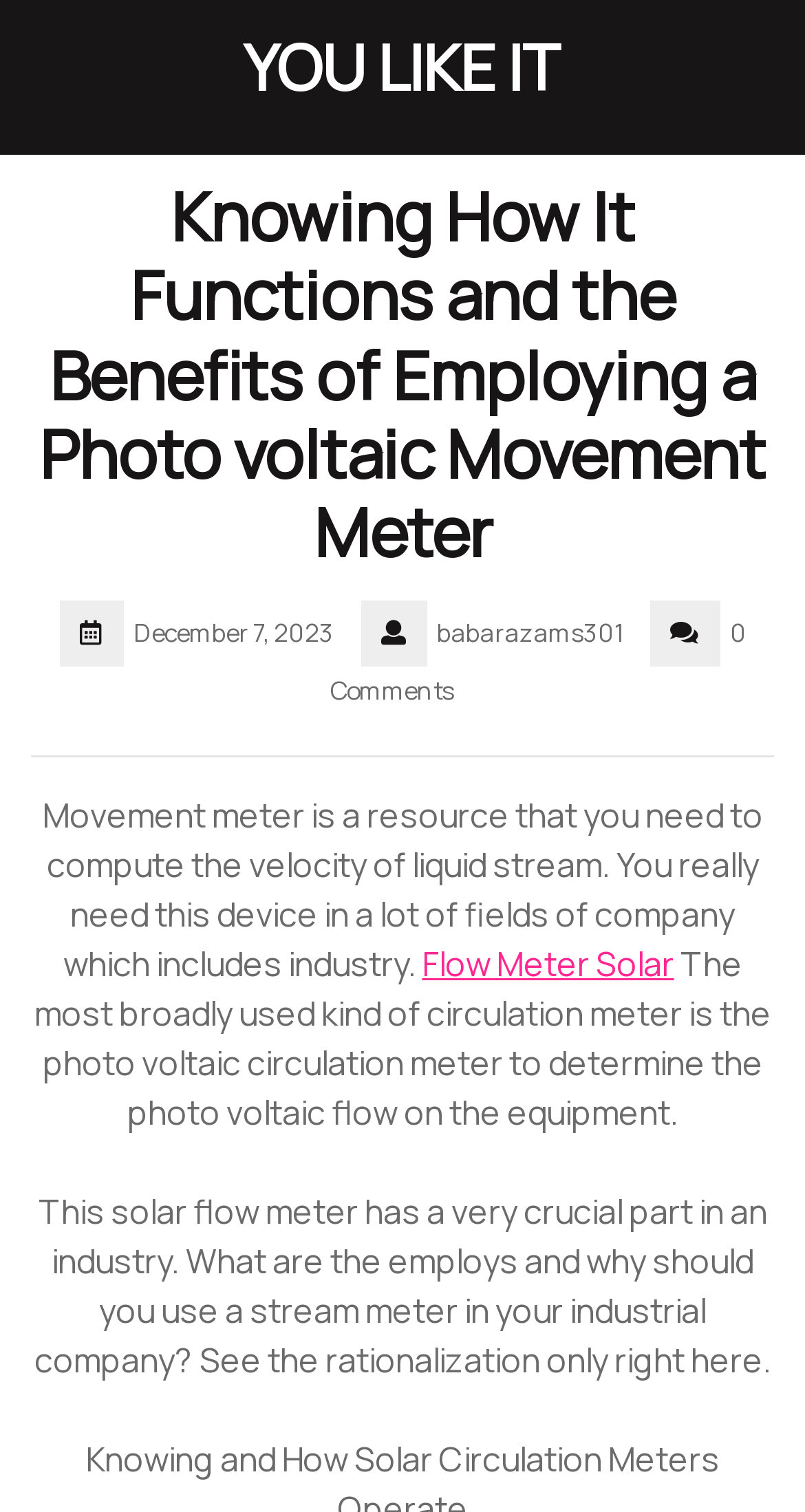Locate the bounding box coordinates of the UI element described by: "YOU LIKE IT". Provide the coordinates as four float numbers between 0 and 1, formatted as [left, top, right, bottom].

[0.303, 0.016, 0.697, 0.072]